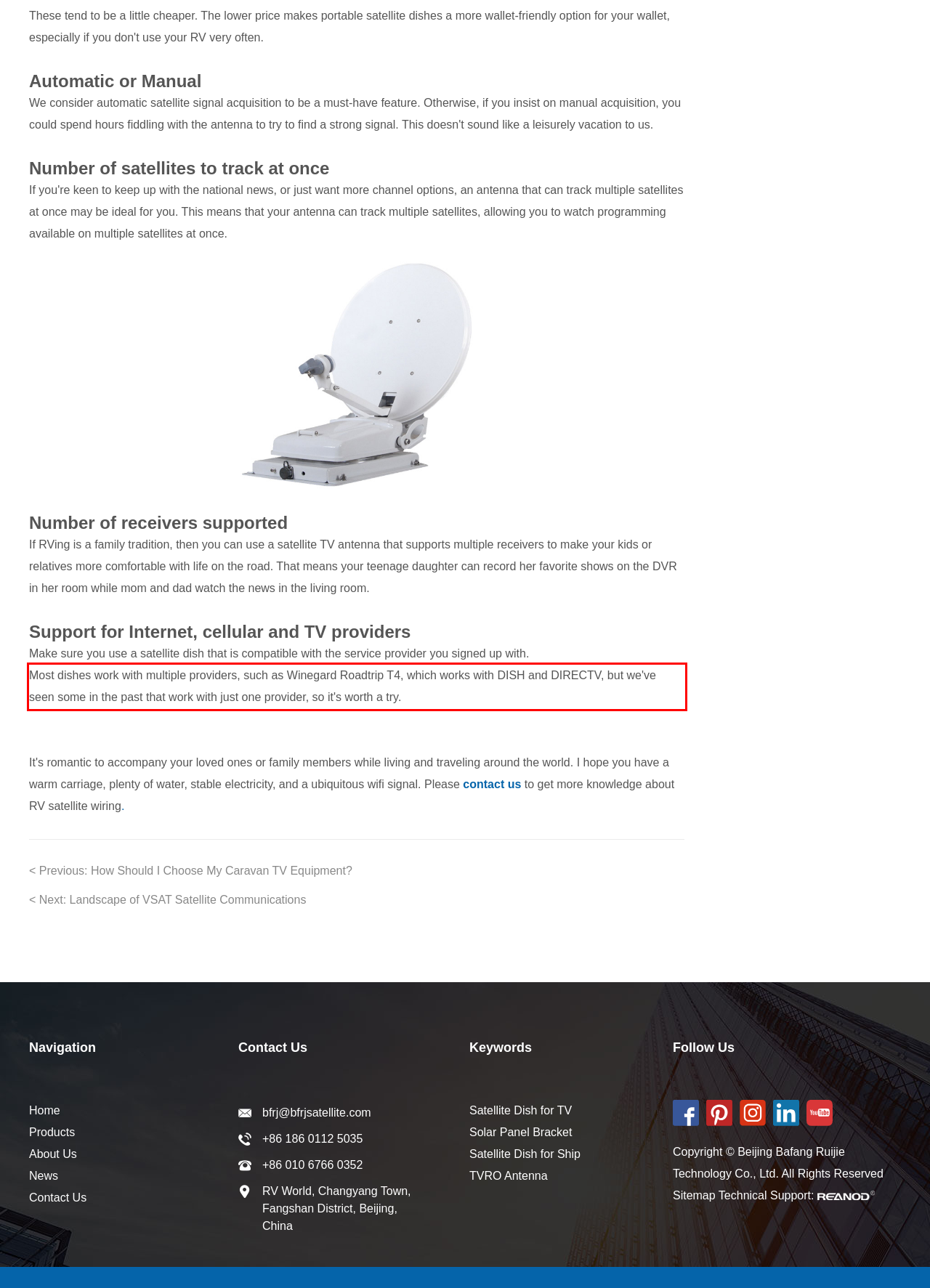In the given screenshot, locate the red bounding box and extract the text content from within it.

Most dishes work with multiple providers, such as Winegard Roadtrip T4, which works with DISH and DIRECTV, but we've seen some in the past that work with just one provider, so it's worth a try.